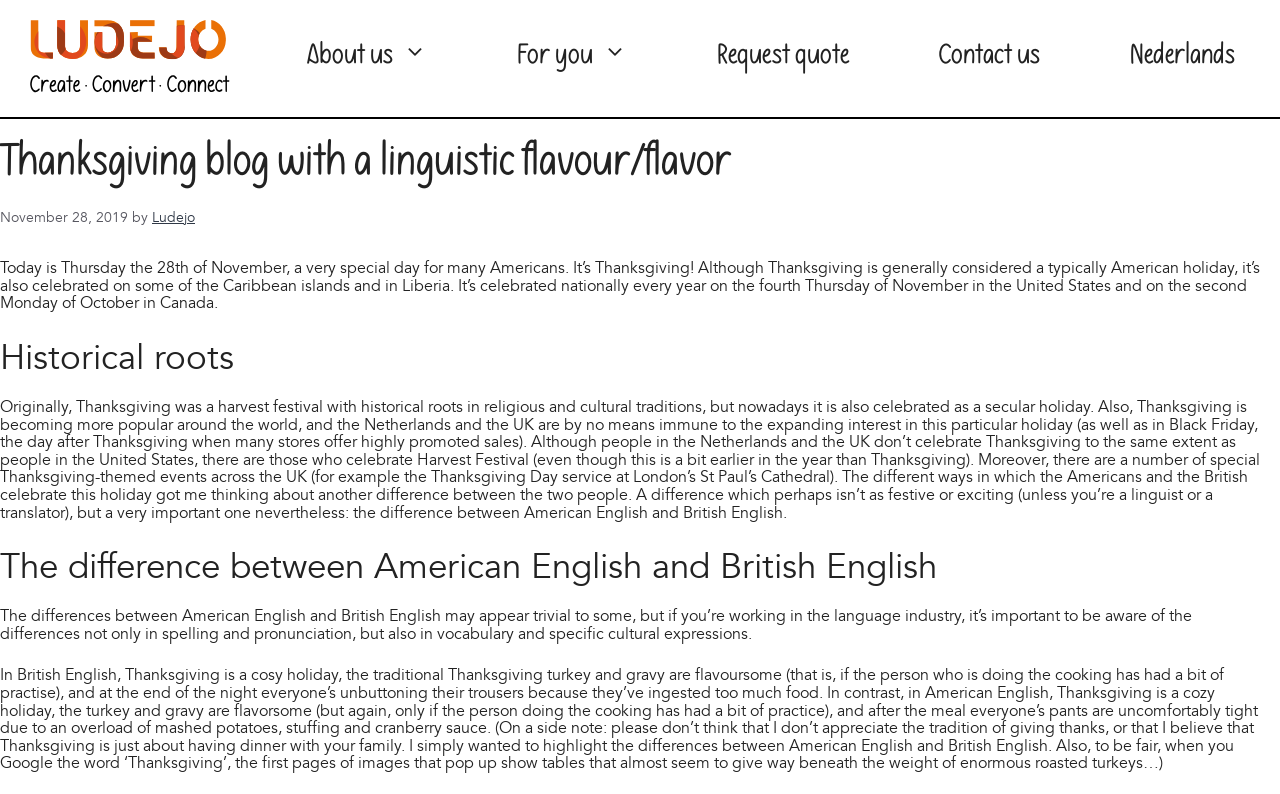What is the traditional food mentioned in the blog post?
Look at the image and answer with only one word or phrase.

turkey and gravy